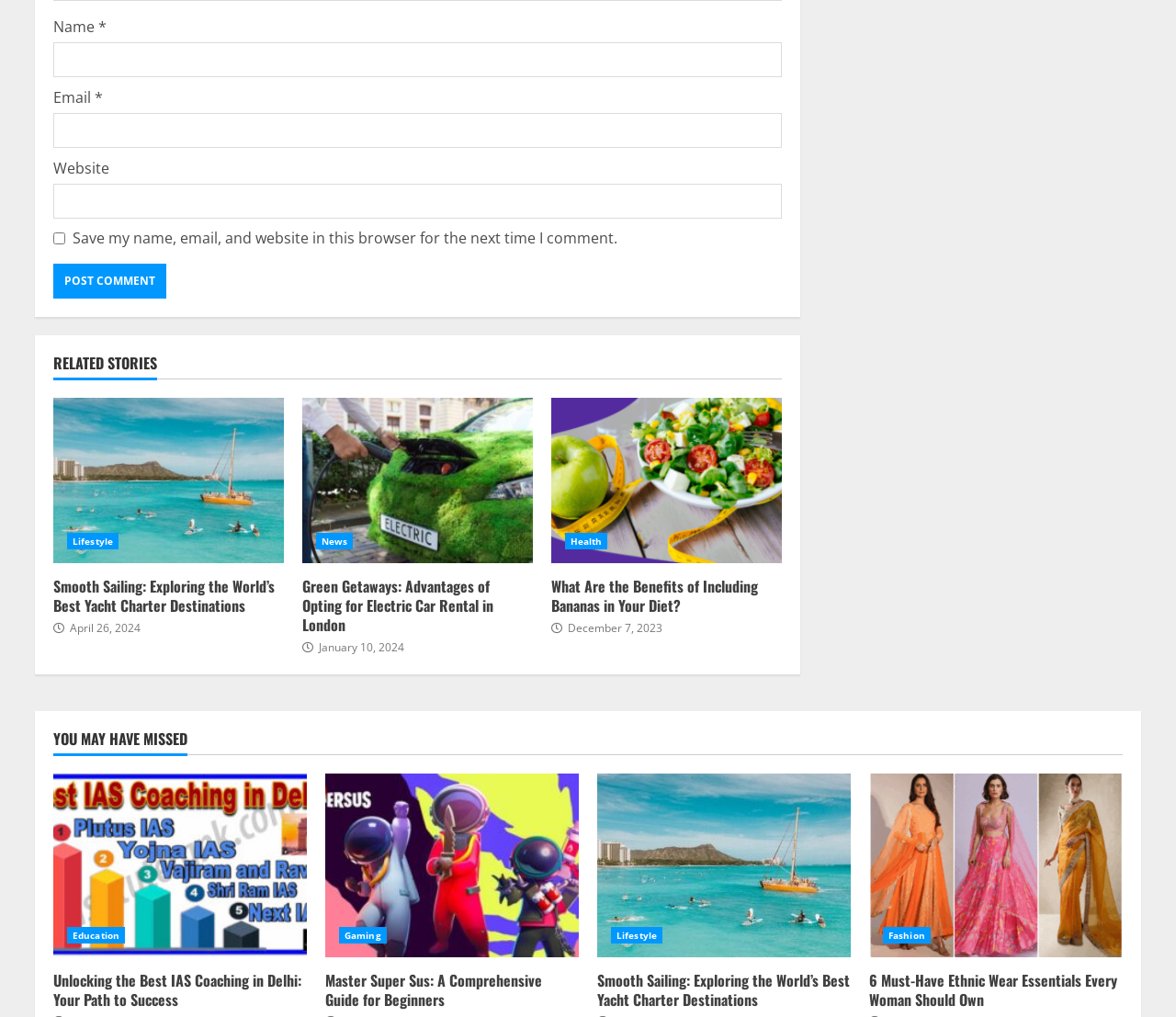Respond to the question with just a single word or phrase: 
What is the category of the article '6 Must-Have Ethnic Wear Essentials Every Woman Should Own'?

Fashion